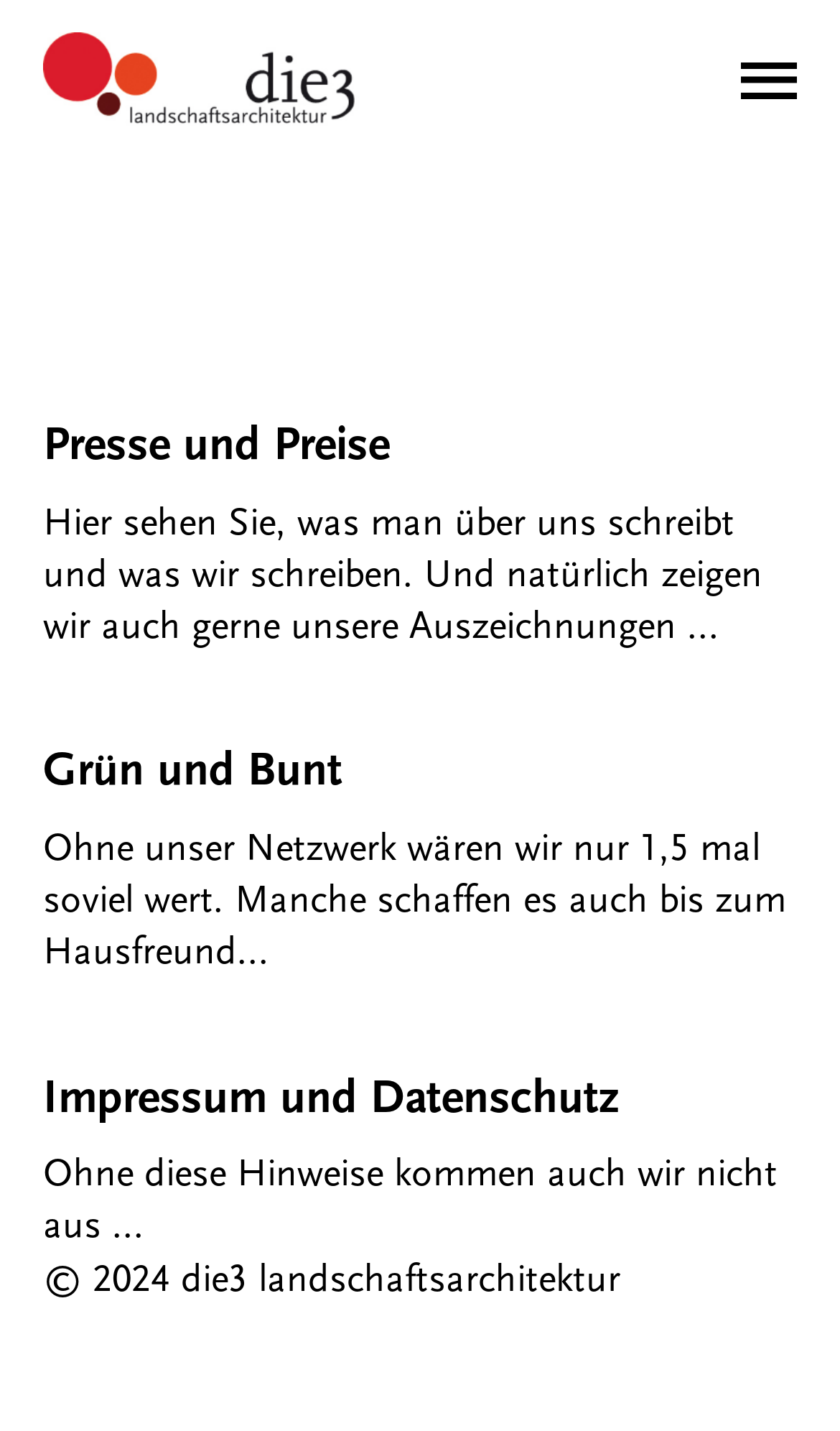How many sections are there in the footer?
Examine the screenshot and reply with a single word or phrase.

3